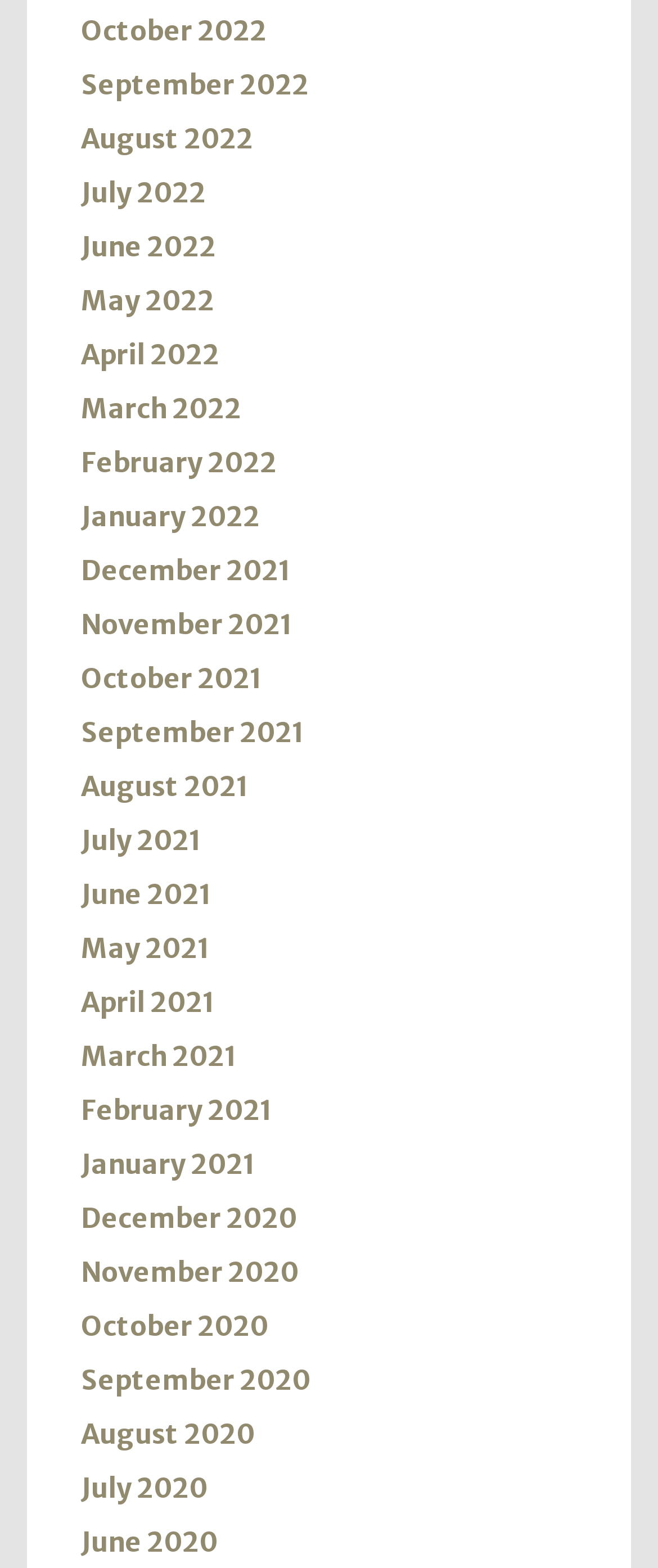What is the earliest month listed?
Using the image, give a concise answer in the form of a single word or short phrase.

June 2020